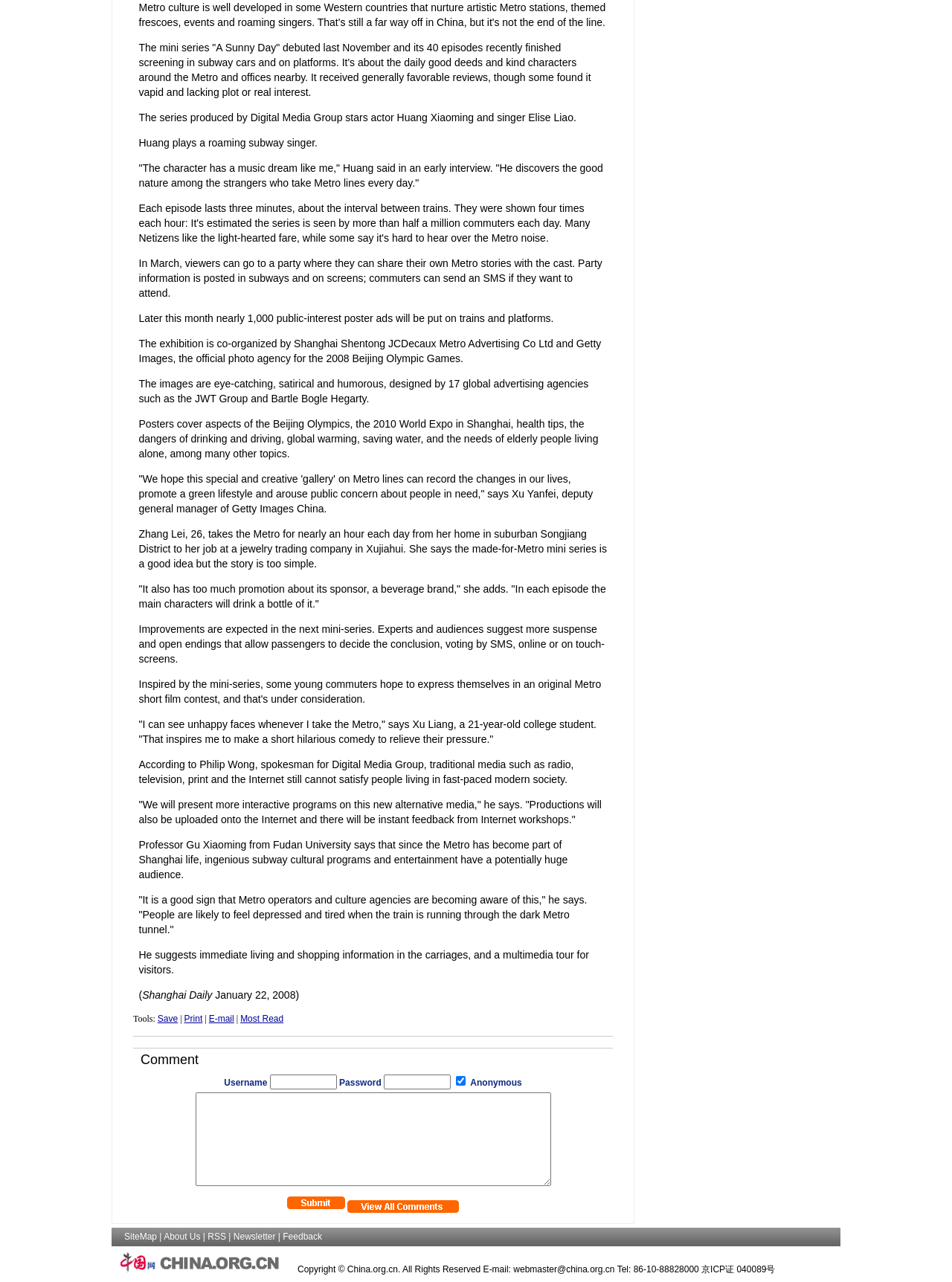Find the bounding box coordinates for the HTML element described as: "parent_node: Username Password Anonymous name="author1"". The coordinates should consist of four float values between 0 and 1, i.e., [left, top, right, bottom].

[0.283, 0.838, 0.354, 0.85]